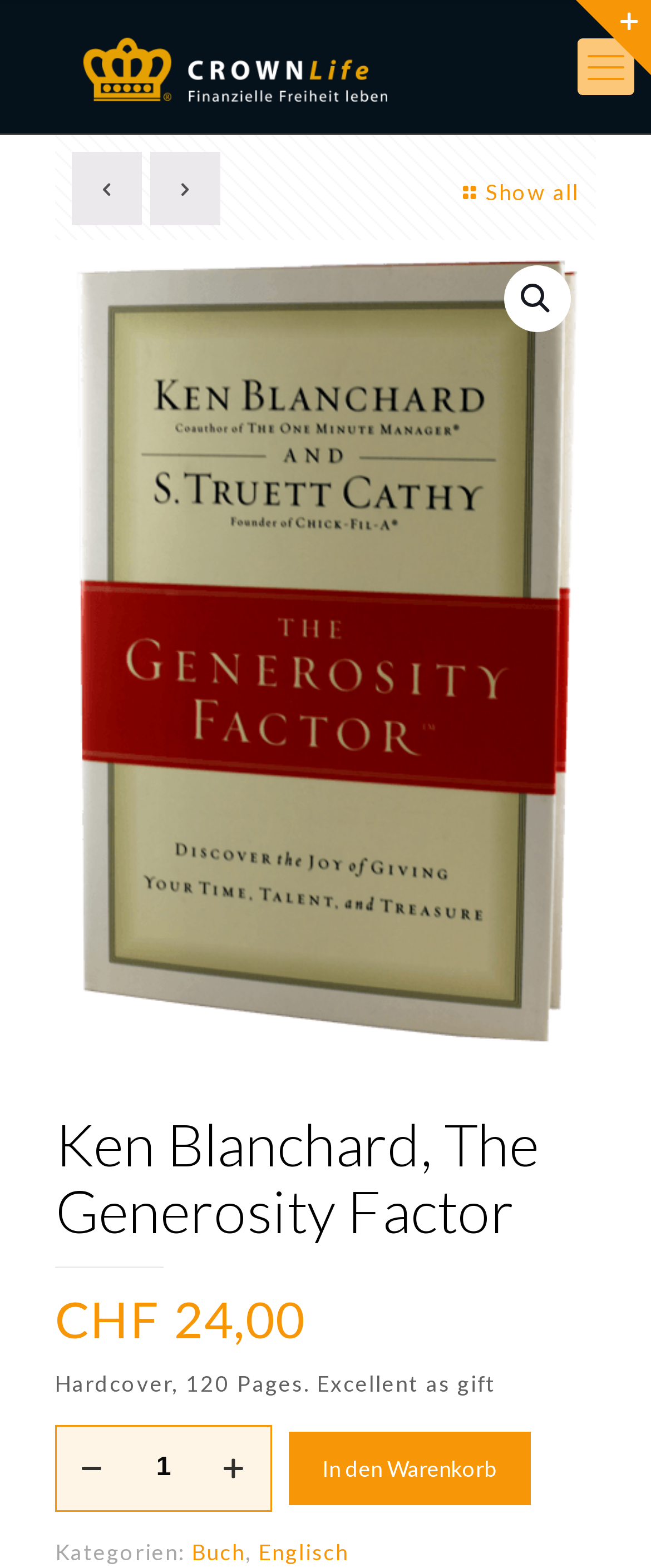Locate and extract the headline of this webpage.

Ken Blanchard, The Generosity Factor